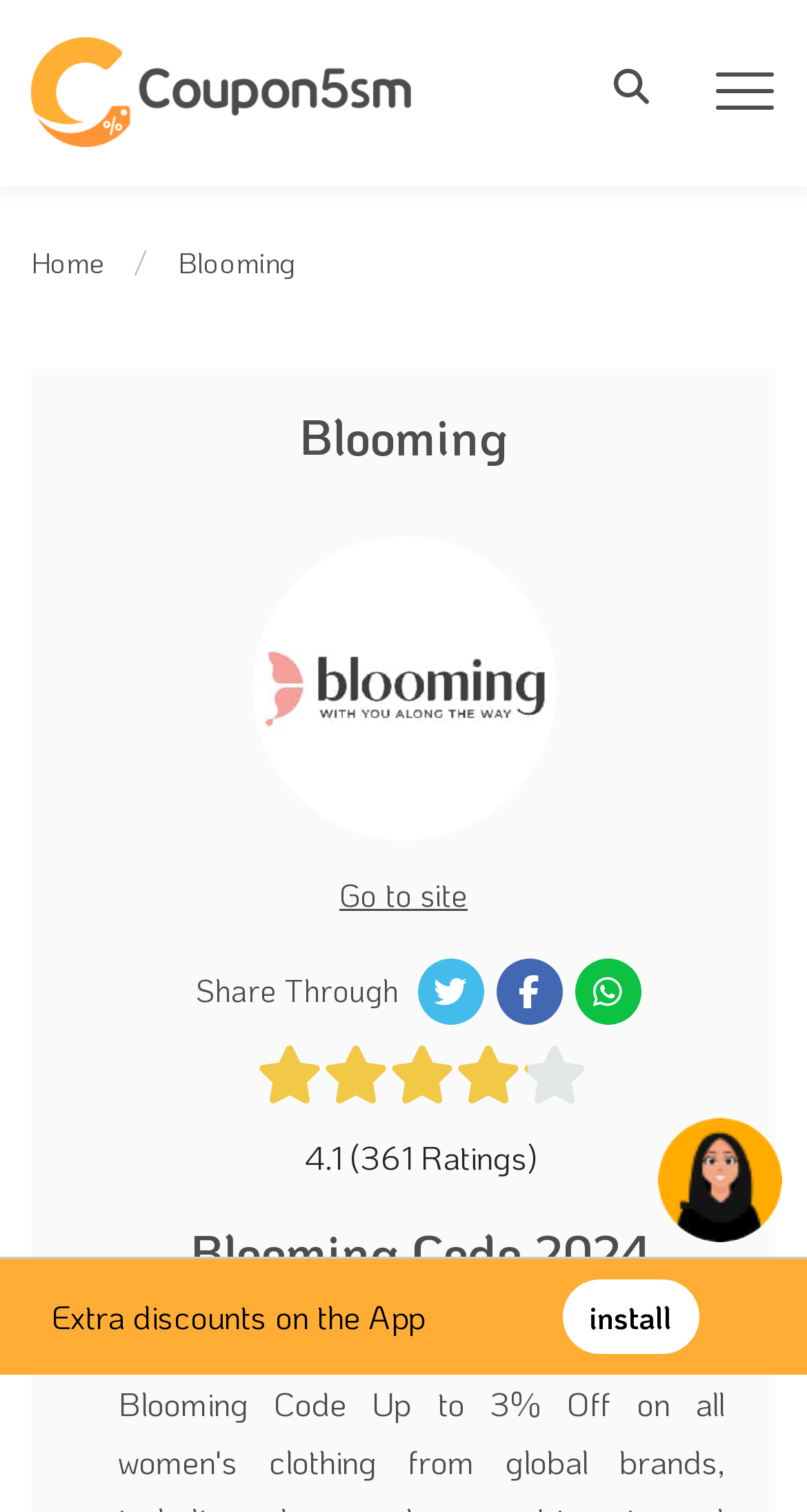Review the image closely and give a comprehensive answer to the question: What is the name of the brand?

From the image element with the text 'Blooming Code' and the StaticText element with the text 'Blooming', I can infer that the brand name is Blooming Code.